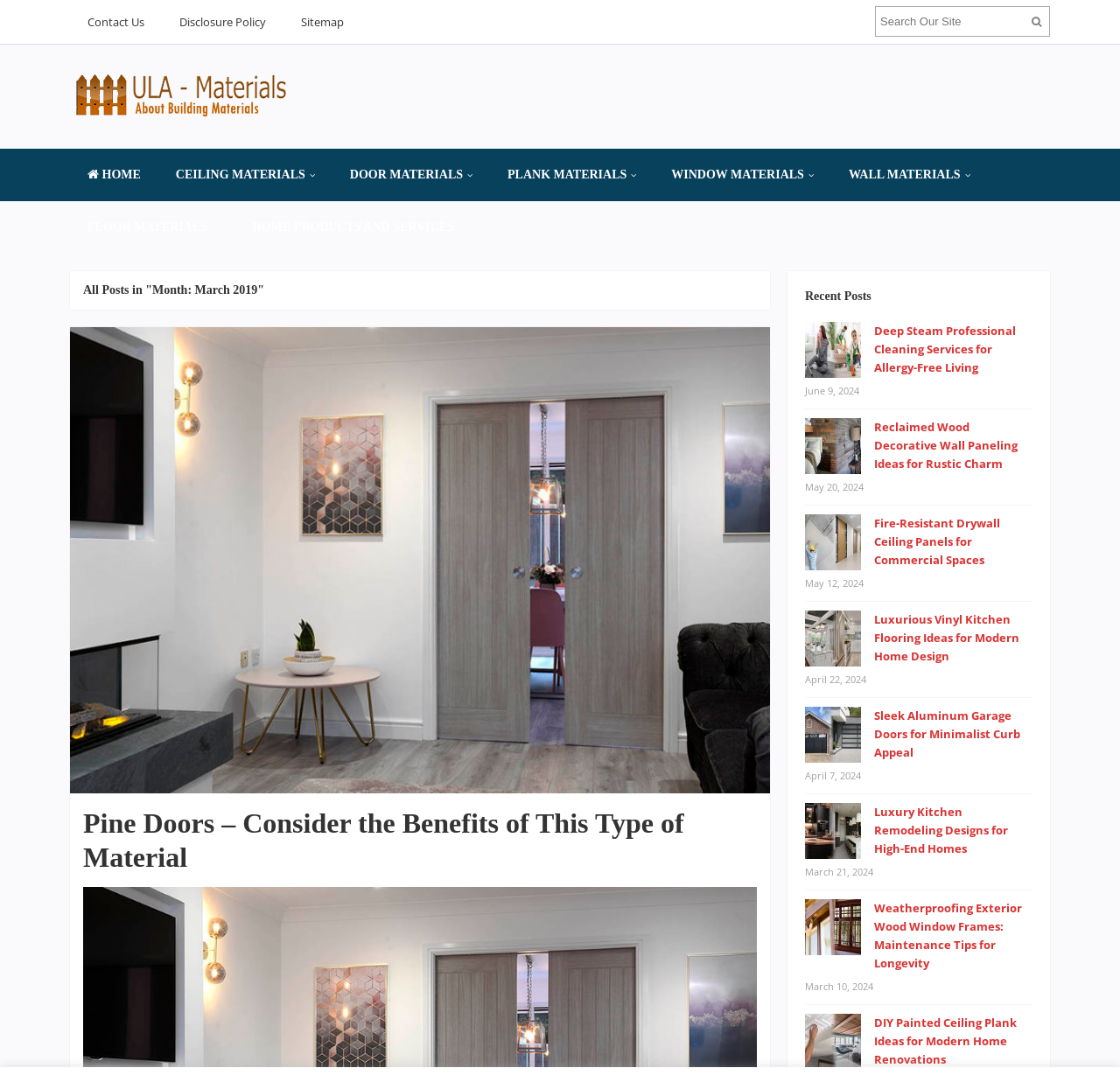Please identify the bounding box coordinates of the area that needs to be clicked to fulfill the following instruction: "Search for materials."

[0.781, 0.006, 0.938, 0.034]